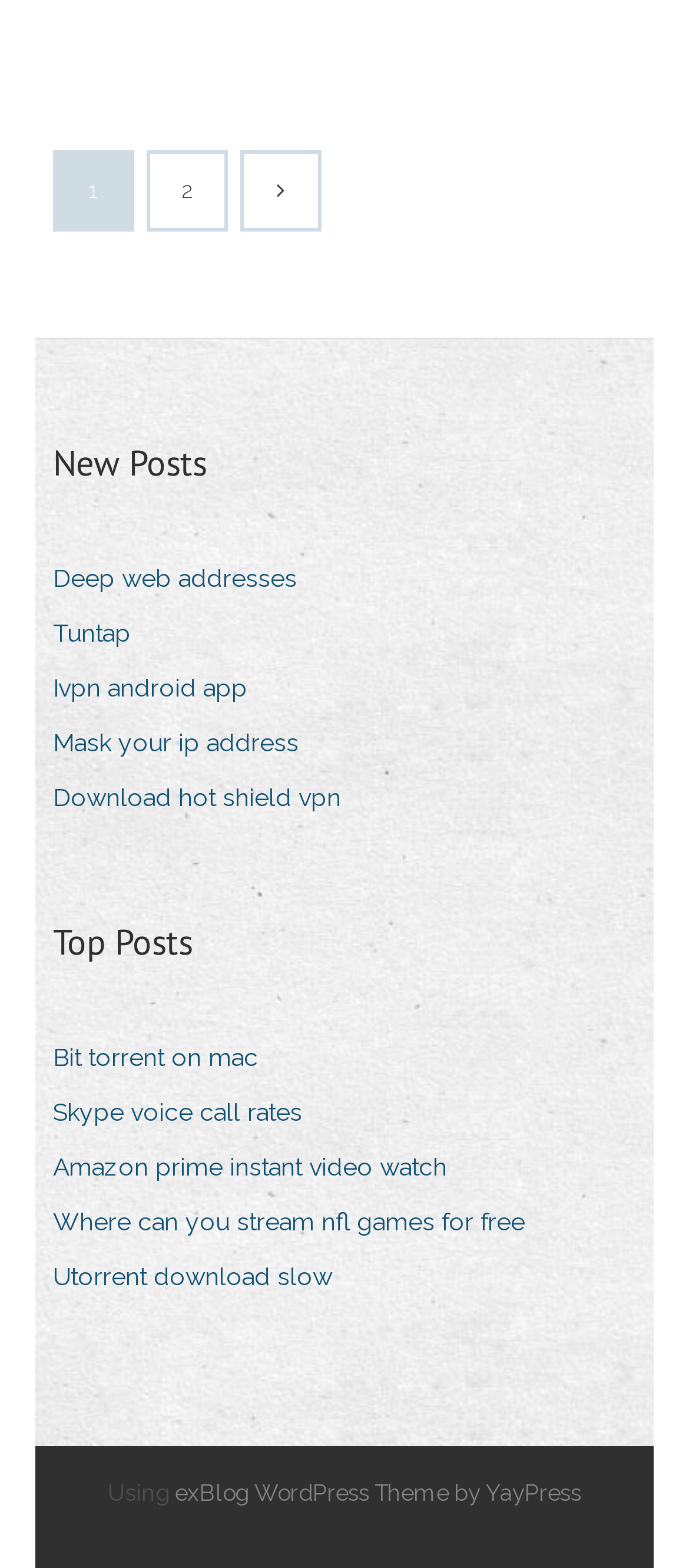How many headings are on the webpage?
Please answer the question as detailed as possible.

I scanned the webpage and found two headings: 'New Posts' and 'Top Posts'. These headings are used to categorize the links on the webpage.